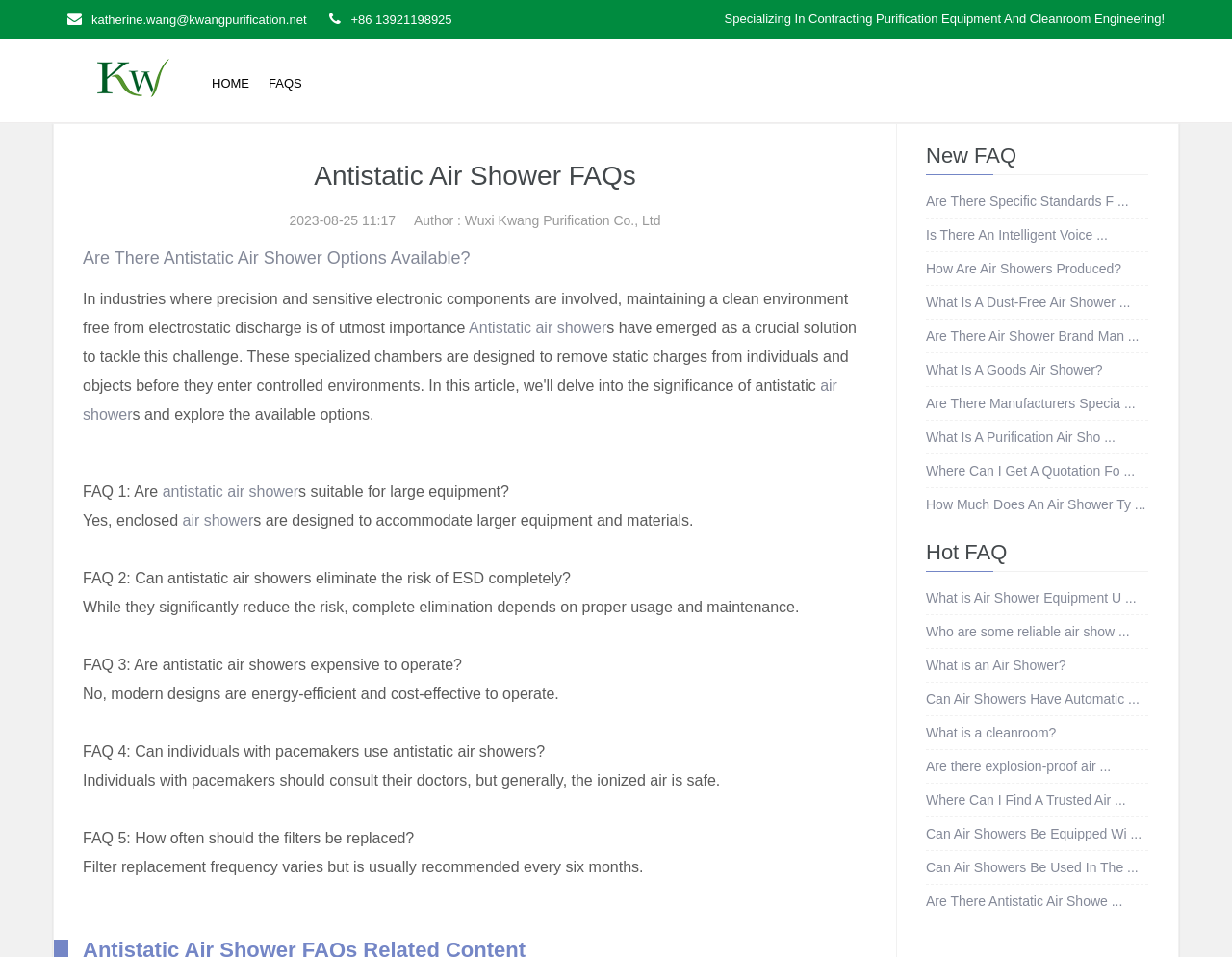Find the primary header on the webpage and provide its text.

Antistatic Air Shower FAQs